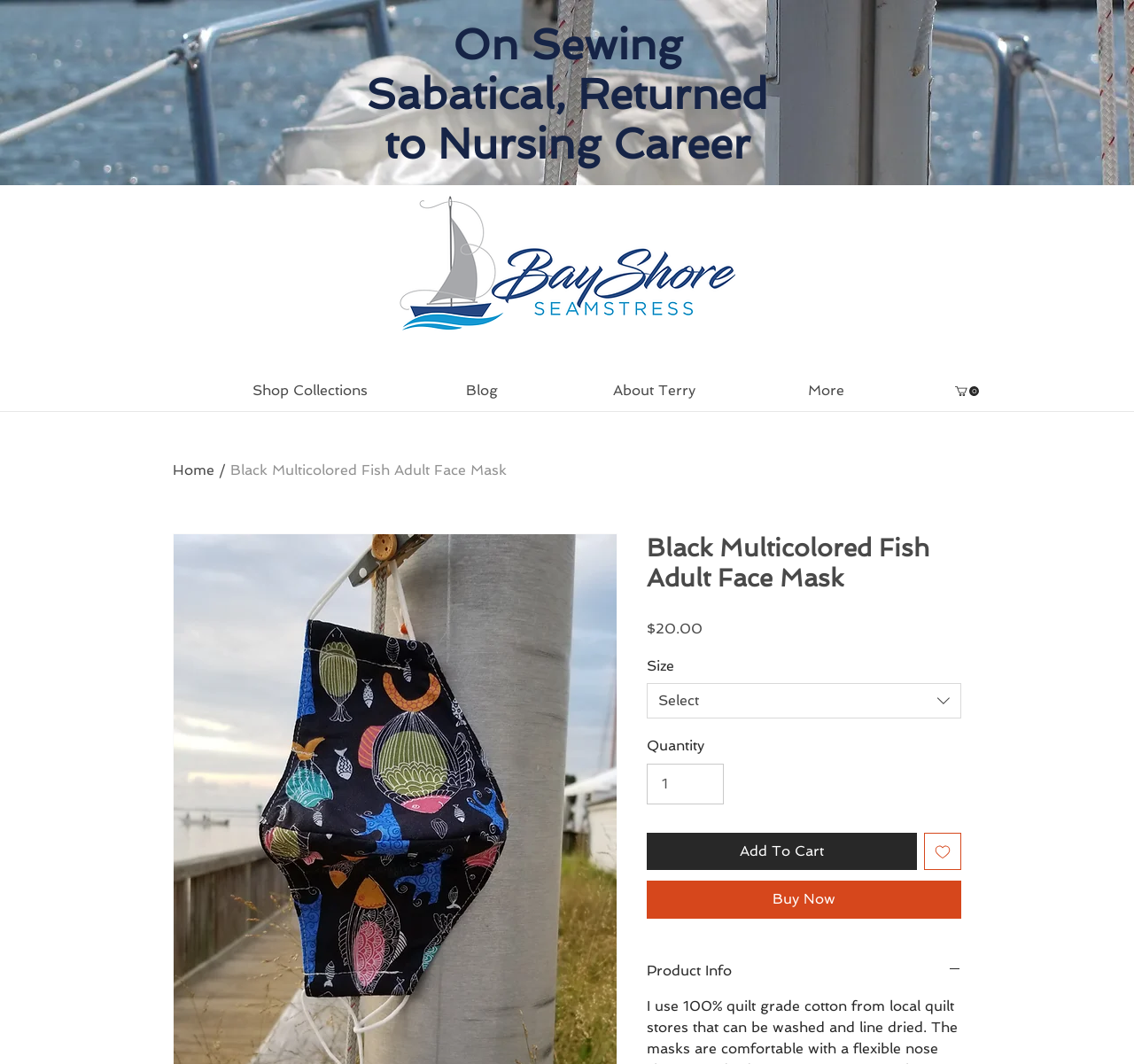Locate the bounding box coordinates of the clickable area needed to fulfill the instruction: "View blog".

[0.349, 0.354, 0.501, 0.38]